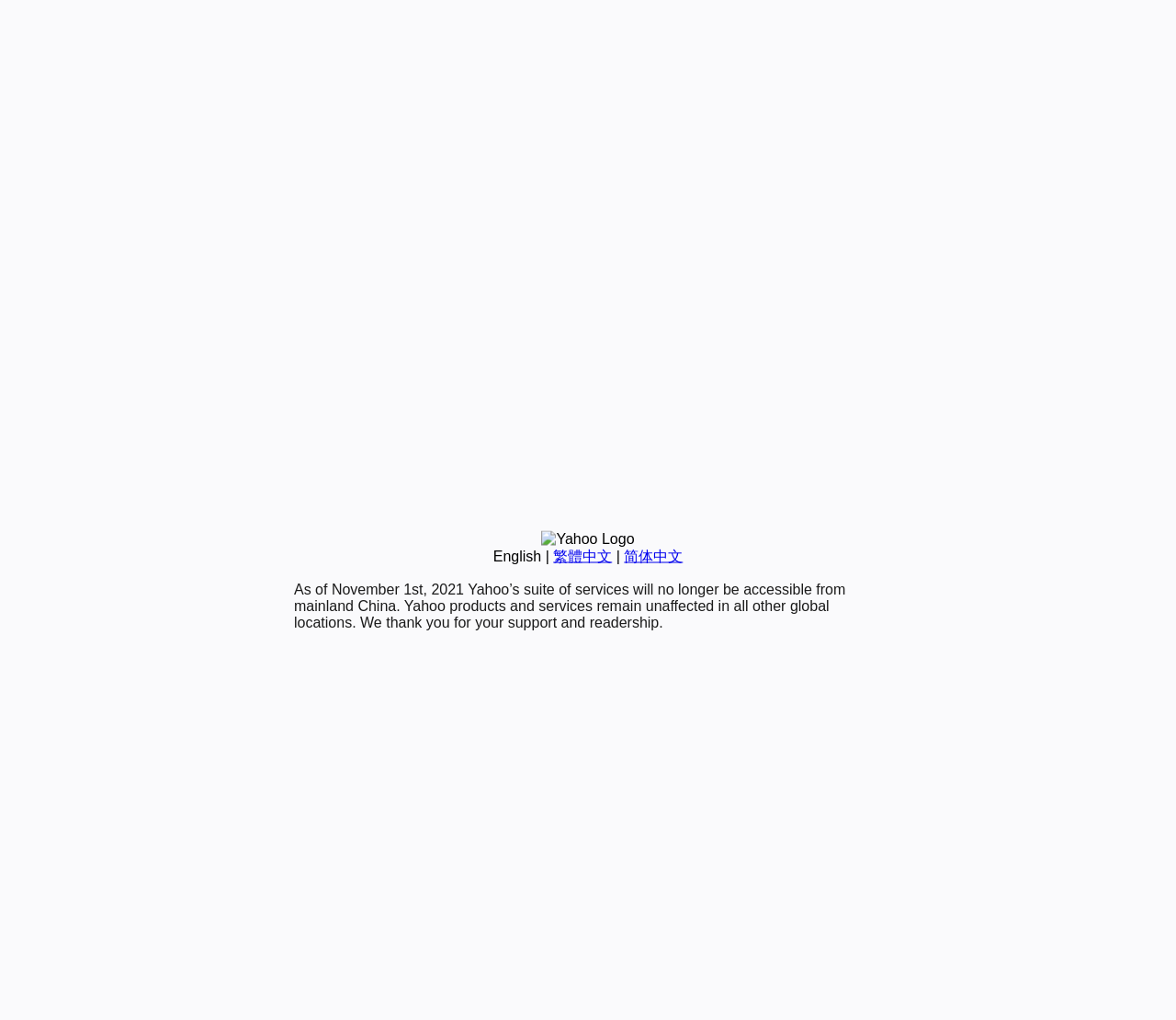Provide the bounding box coordinates, formatted as (top-left x, top-left y, bottom-right x, bottom-right y), with all values being floating point numbers between 0 and 1. Identify the bounding box of the UI element that matches the description: 简体中文

[0.531, 0.537, 0.581, 0.553]